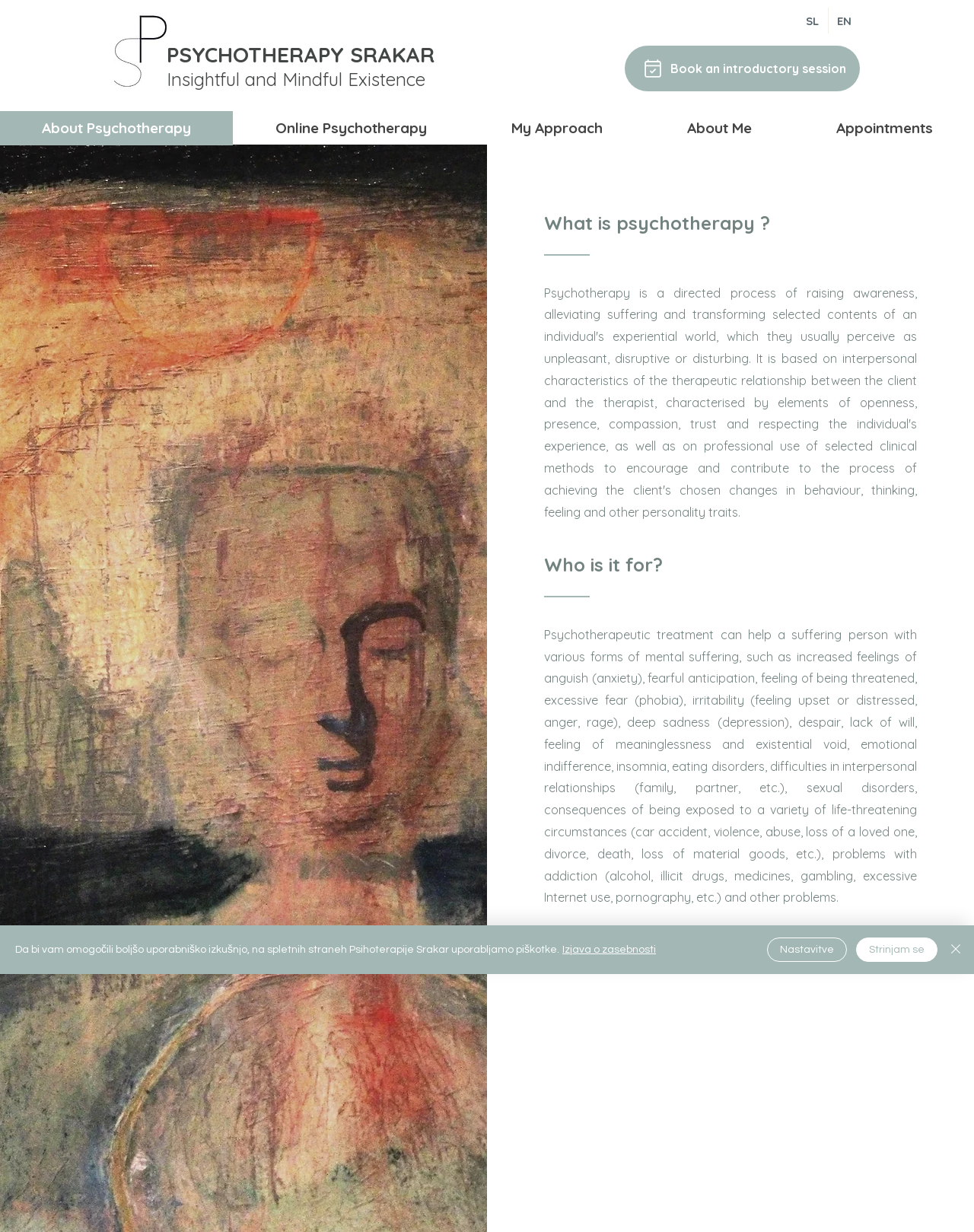Detail the various sections and features of the webpage.

The webpage is about psychotherapy and online psychotherapy, with a focus on the services offered by Psychotherapy Srakar. At the top left corner, there is a logo image, and next to it, there are two links: "PSYCHOTHERAPY SRAKAR" and "Insightful and Mindful Existence". 

On the top right corner, there is a language selector with two buttons: "Slovenian" and "English", which is currently selected. Below the language selector, there is a call-to-action link "Book an introductory session".

The main navigation menu is located at the top of the page, with five links: "About Psychotherapy", "Online Psychotherapy", "My Approach", "About Me", and "Appointments".

The main content of the page is divided into four sections. The first section has a heading "What is psychotherapy?" and a long paragraph of text that explains the benefits of psychotherapeutic treatment. The second section has a heading "Who is it for?" and does not have any accompanying text. The third section has a heading "How does it take place?" and a long paragraph of text that describes the process of online psychotherapy sessions. The fourth section does not have a heading, but it has a short paragraph of text and a lot of empty space.

At the bottom of the page, there is a notification alert about the use of cookies on the website, with links to the privacy statement and buttons to accept or customize the settings.